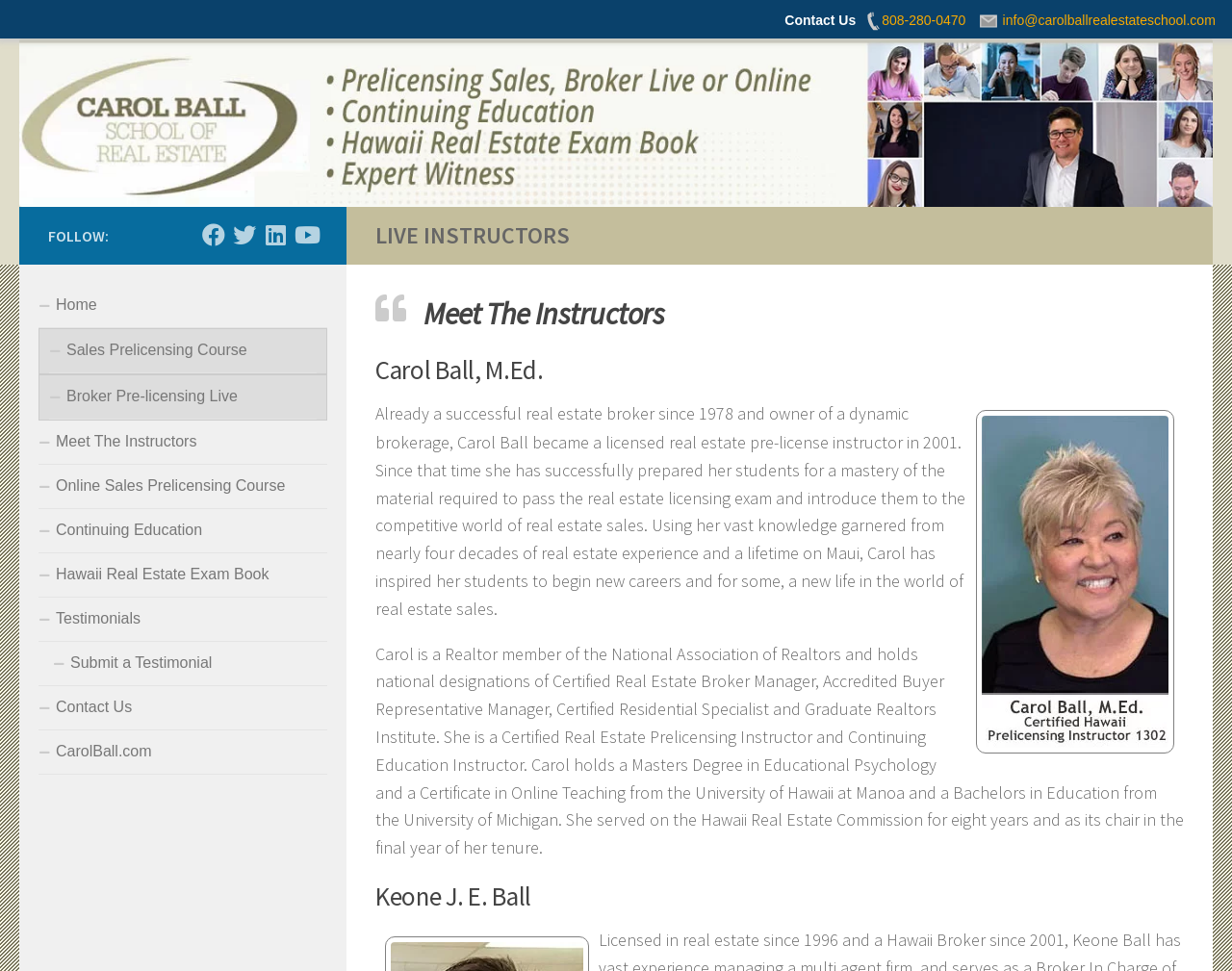Find and provide the bounding box coordinates for the UI element described with: "aria-label="You Tube" title="You Tube"".

[0.239, 0.23, 0.258, 0.254]